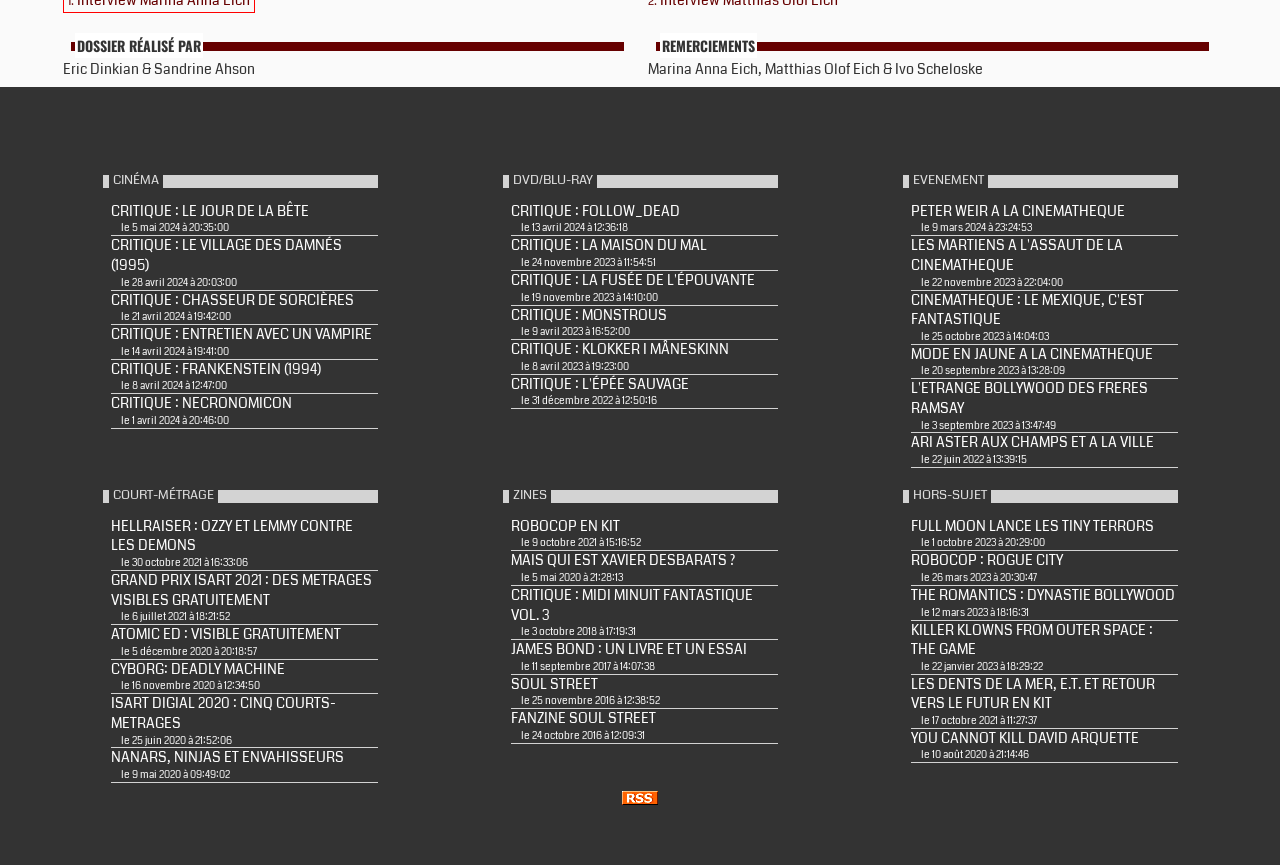Identify the bounding box for the element characterized by the following description: "alt="Flux RSS"".

[0.486, 0.915, 0.514, 0.931]